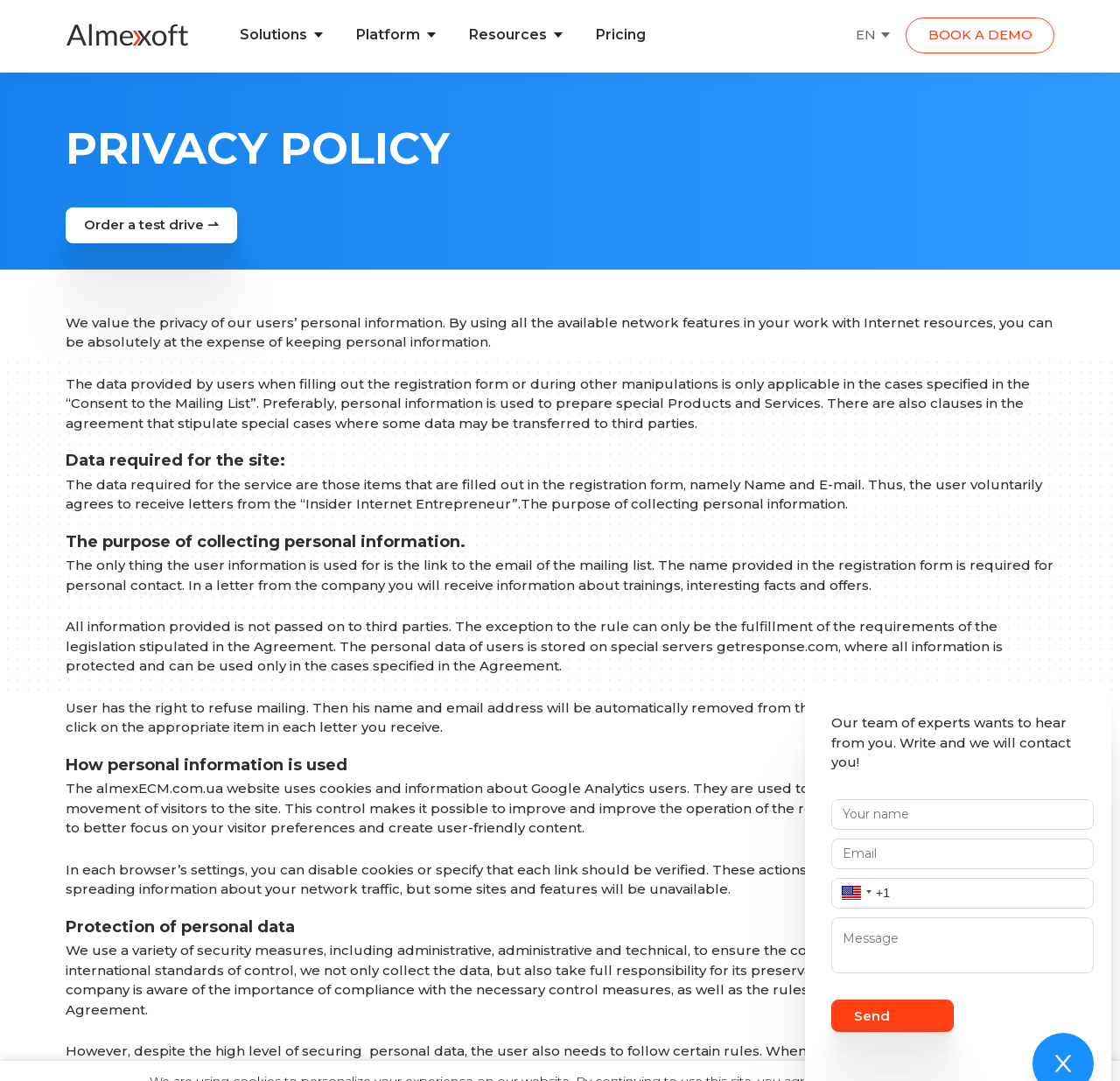Construct a thorough caption encompassing all aspects of the webpage.

The webpage is titled "Privacy Policy | Almexoft" and has a prominent heading "PRIVACY POLICY" at the top. Below the title, there are several links to different sections of the website, including "Solutions", "IT processes", "Procurement", "Industry", and "Platform". These links are arranged horizontally across the top of the page.

To the right of these links, there is a column of links related to the industry, including "Agrarian sector", "More arrow", and others. Below this column, there are links to "Form interface designer", "Digital signature", "Reports and Analytics", and "Notifications".

The main content of the page is divided into sections, each with a heading. The first section explains the company's privacy policy, stating that they value the privacy of their users' personal information. The text explains how the company uses personal information, including data provided by users when filling out the registration form.

The next section, "Data required for the site", explains what data is required for the service, including name and email. The following sections, "The purpose of collecting personal information", "How personal information is used", and "Protection of personal data", provide further details on how the company handles user data.

At the bottom of the page, there is a contact form where users can enter their name, email, phone number, and message to get in touch with the company. There is also a "Send" button to submit the form.

Throughout the page, there are several images of arrows, which appear to be used as icons or buttons. There are also several static text elements, including headings and paragraphs of text, which provide information about the company's privacy policy.